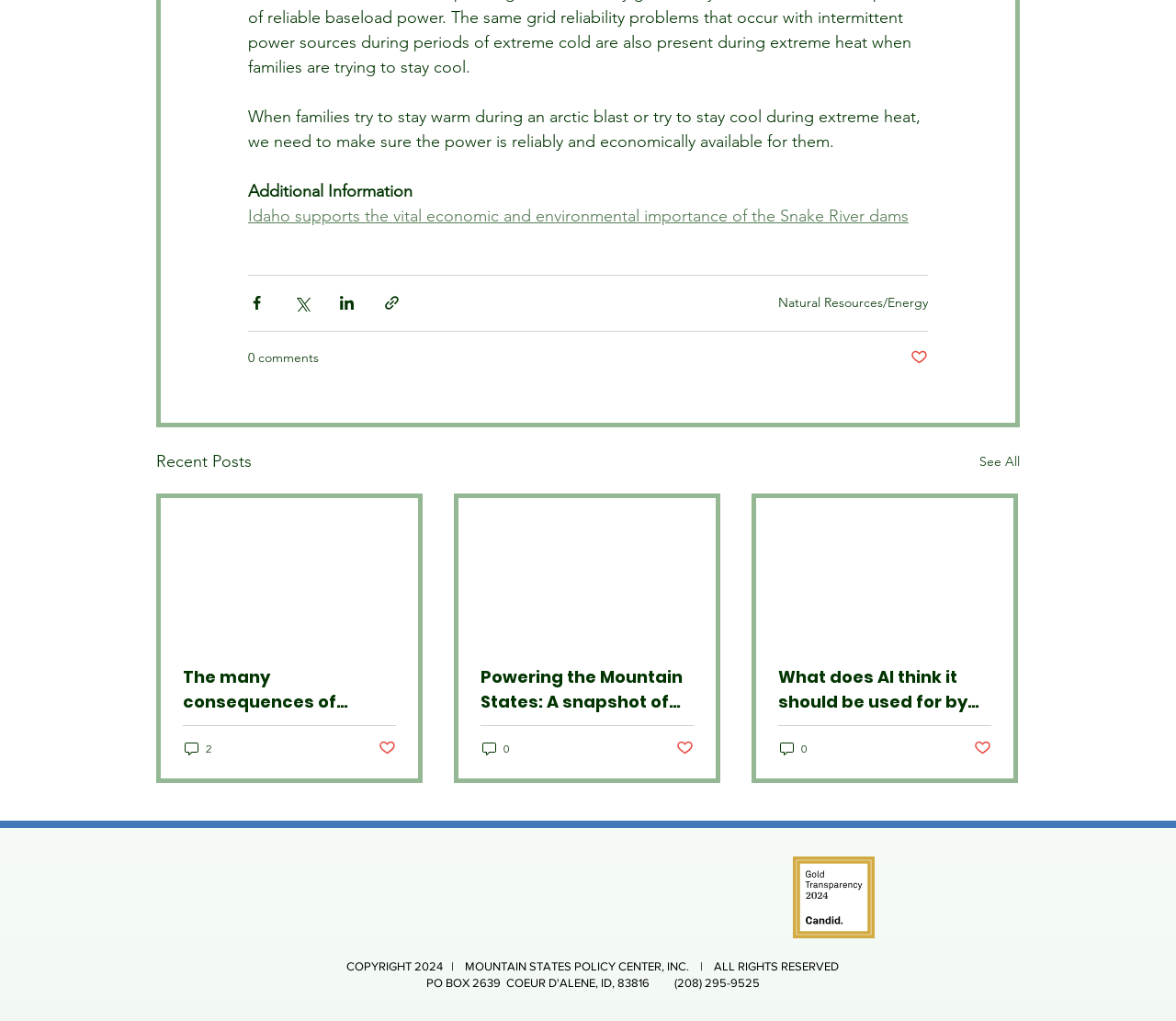Please specify the bounding box coordinates of the clickable region to carry out the following instruction: "Enter the 'ADDRESS' information". The coordinates should be four float numbers between 0 and 1, in the format [left, top, right, bottom].

None